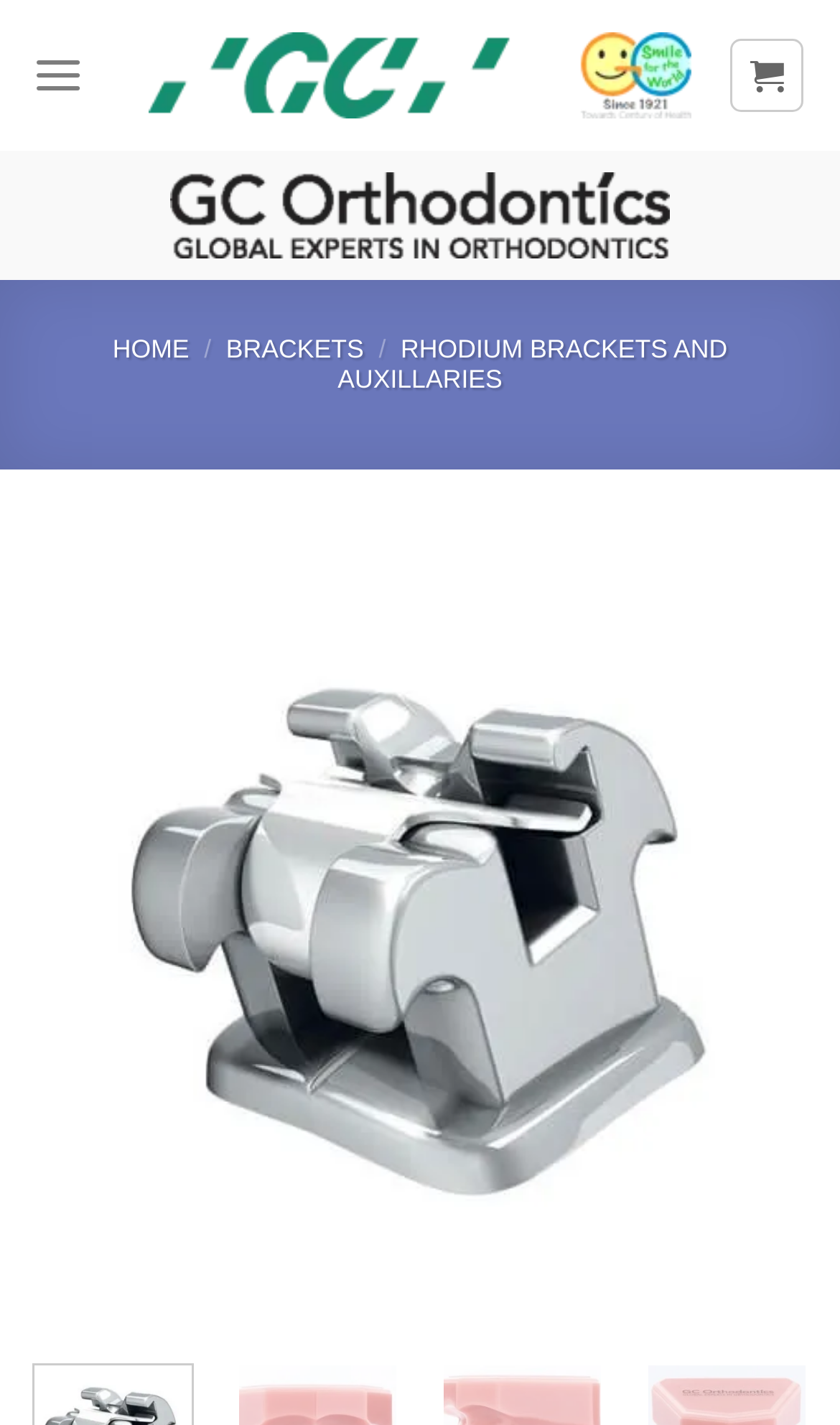Find the bounding box coordinates of the element's region that should be clicked in order to follow the given instruction: "Click on the 'RHODIUM BRACKETS AND AUXILLARIES' link". The coordinates should consist of four float numbers between 0 and 1, i.e., [left, top, right, bottom].

[0.402, 0.234, 0.866, 0.277]